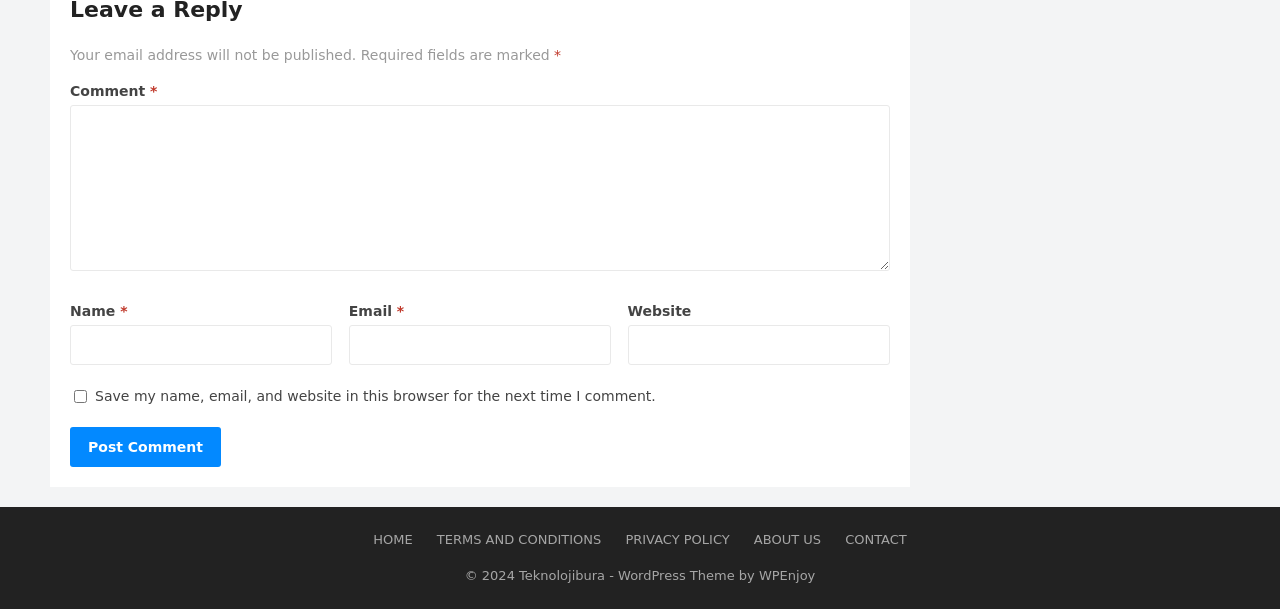Locate the bounding box for the described UI element: "About Us". Ensure the coordinates are four float numbers between 0 and 1, formatted as [left, top, right, bottom].

[0.589, 0.874, 0.641, 0.899]